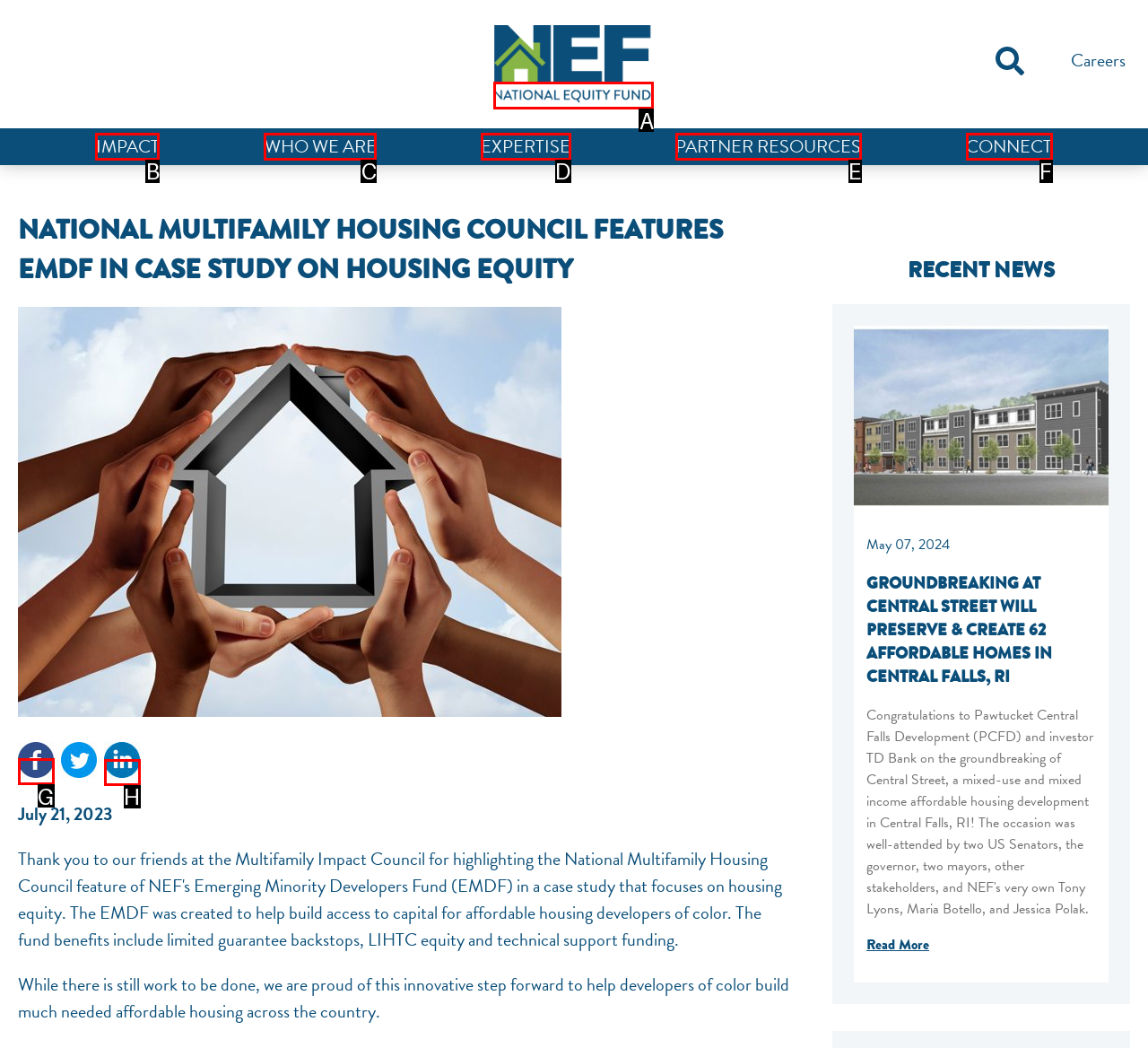Provide the letter of the HTML element that you need to click on to perform the task: Share on Facebook.
Answer with the letter corresponding to the correct option.

G